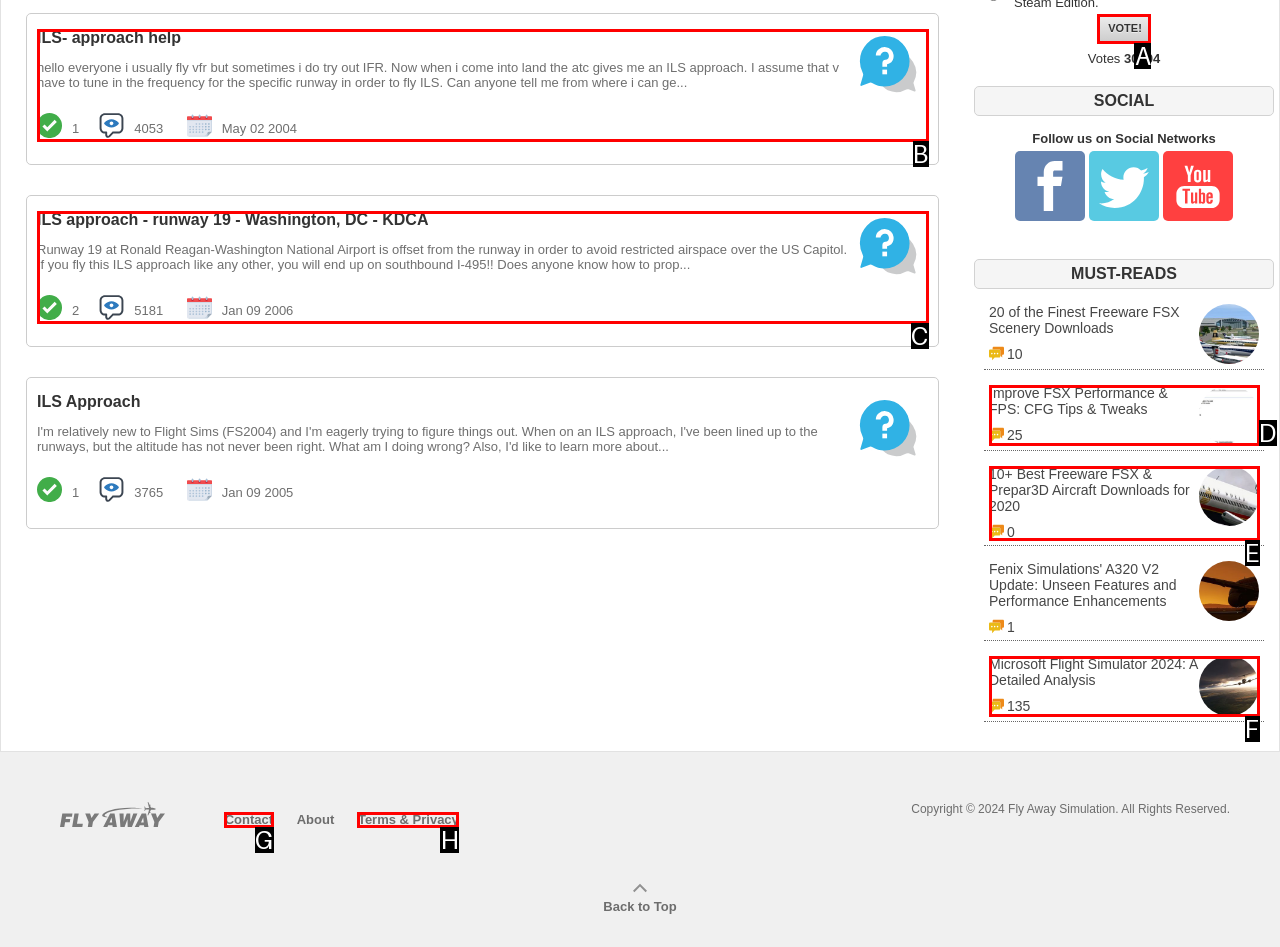Determine which option matches the description: parent_node: Votes 30704 value="Vote!". Answer using the letter of the option.

A